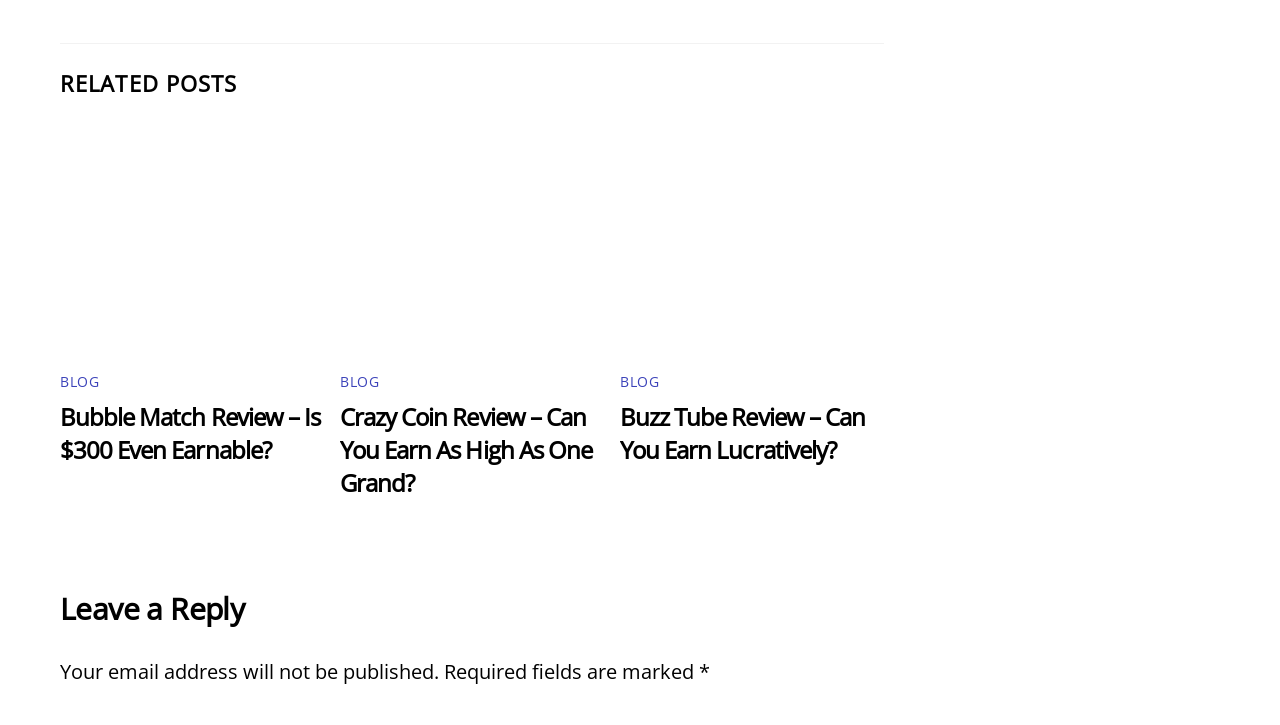Show the bounding box coordinates of the element that should be clicked to complete the task: "click the 'Leave a Reply' heading".

[0.047, 0.811, 0.69, 0.87]